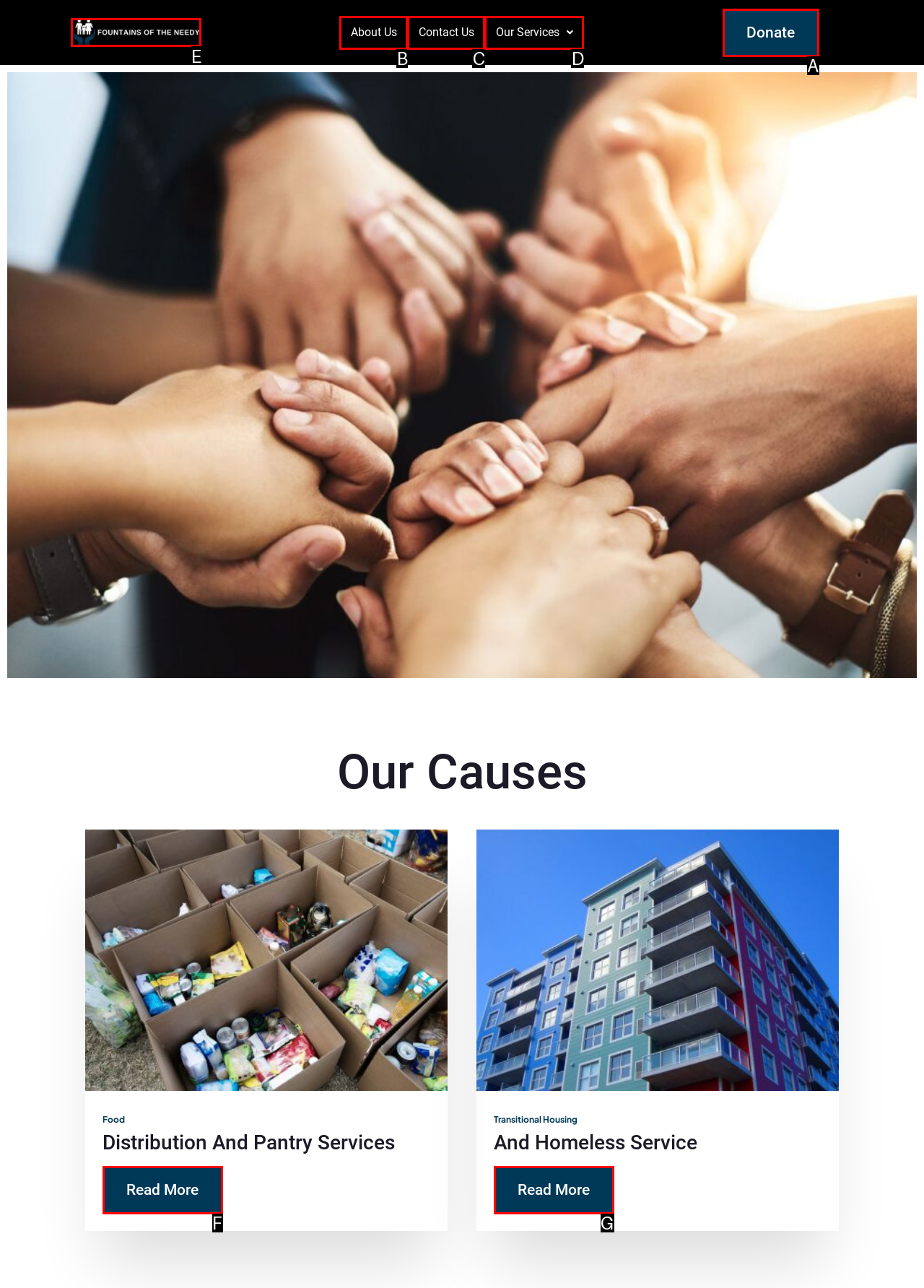Choose the letter that best represents the description: Our Services. Provide the letter as your response.

D